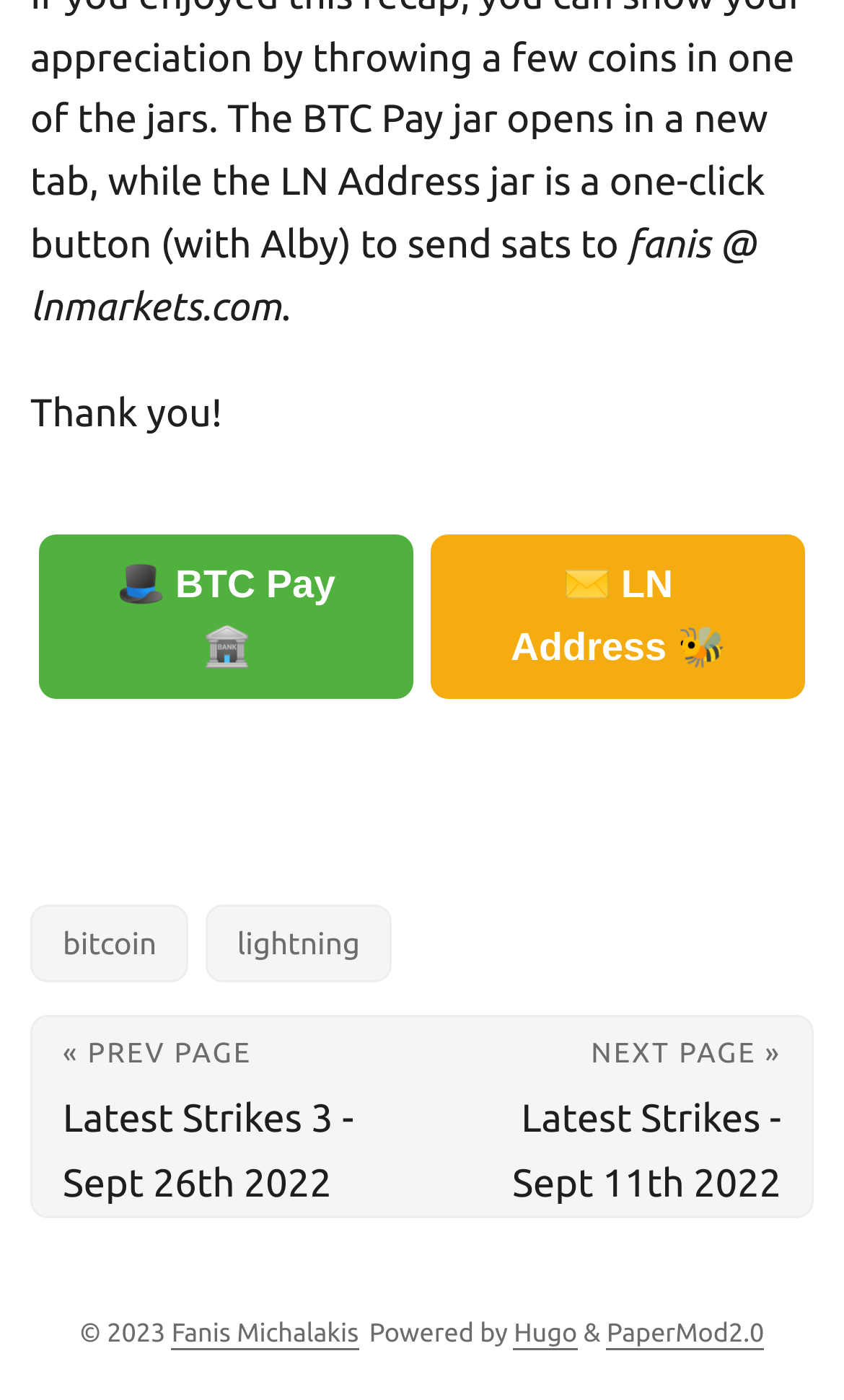Locate the bounding box coordinates of the element to click to perform the following action: 'visit Fanis Michalakis' homepage'. The coordinates should be given as four float values between 0 and 1, in the form of [left, top, right, bottom].

[0.203, 0.419, 0.425, 0.44]